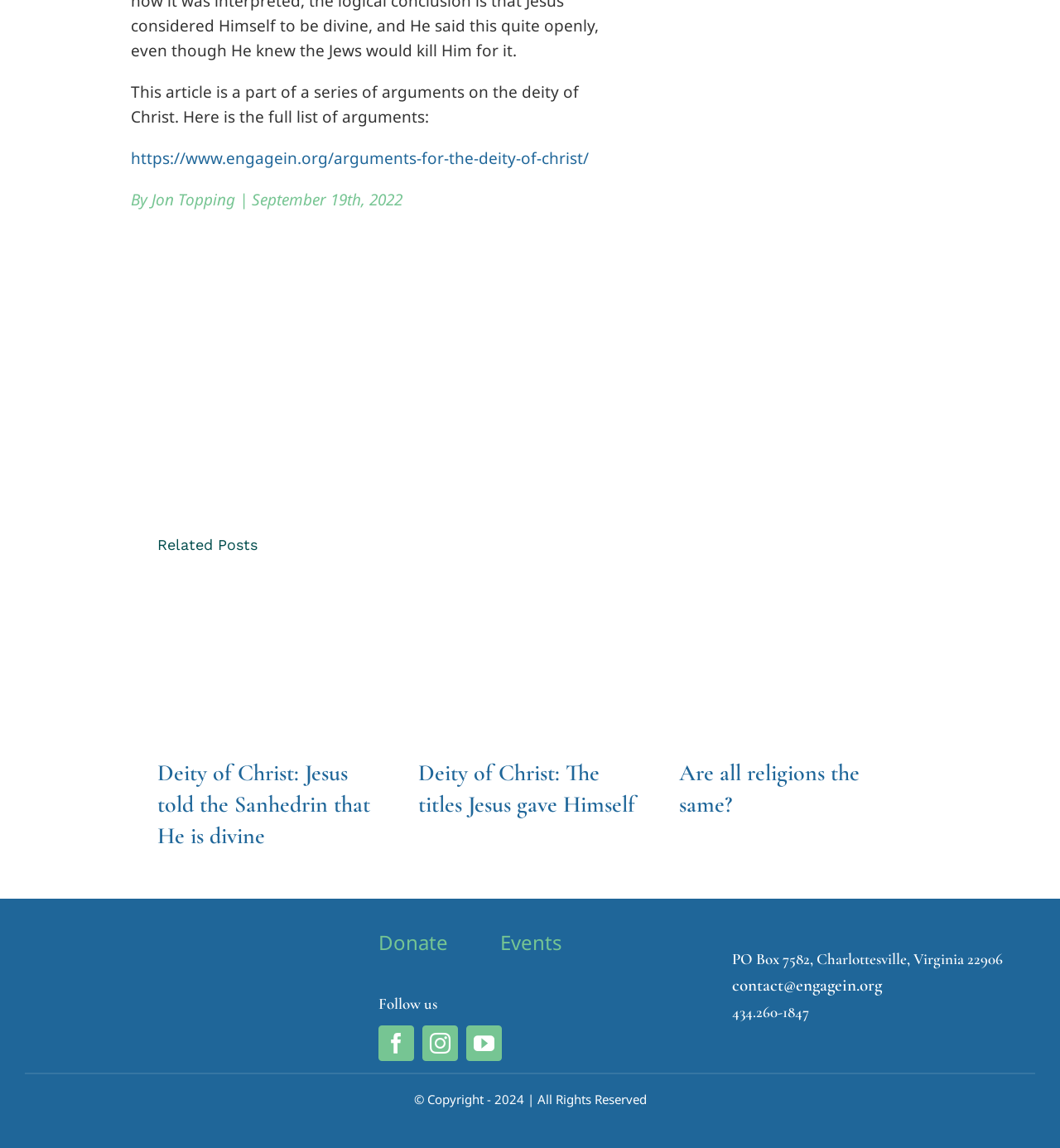Indicate the bounding box coordinates of the element that needs to be clicked to satisfy the following instruction: "Contact Engage International via email". The coordinates should be four float numbers between 0 and 1, i.e., [left, top, right, bottom].

[0.691, 0.849, 0.832, 0.867]